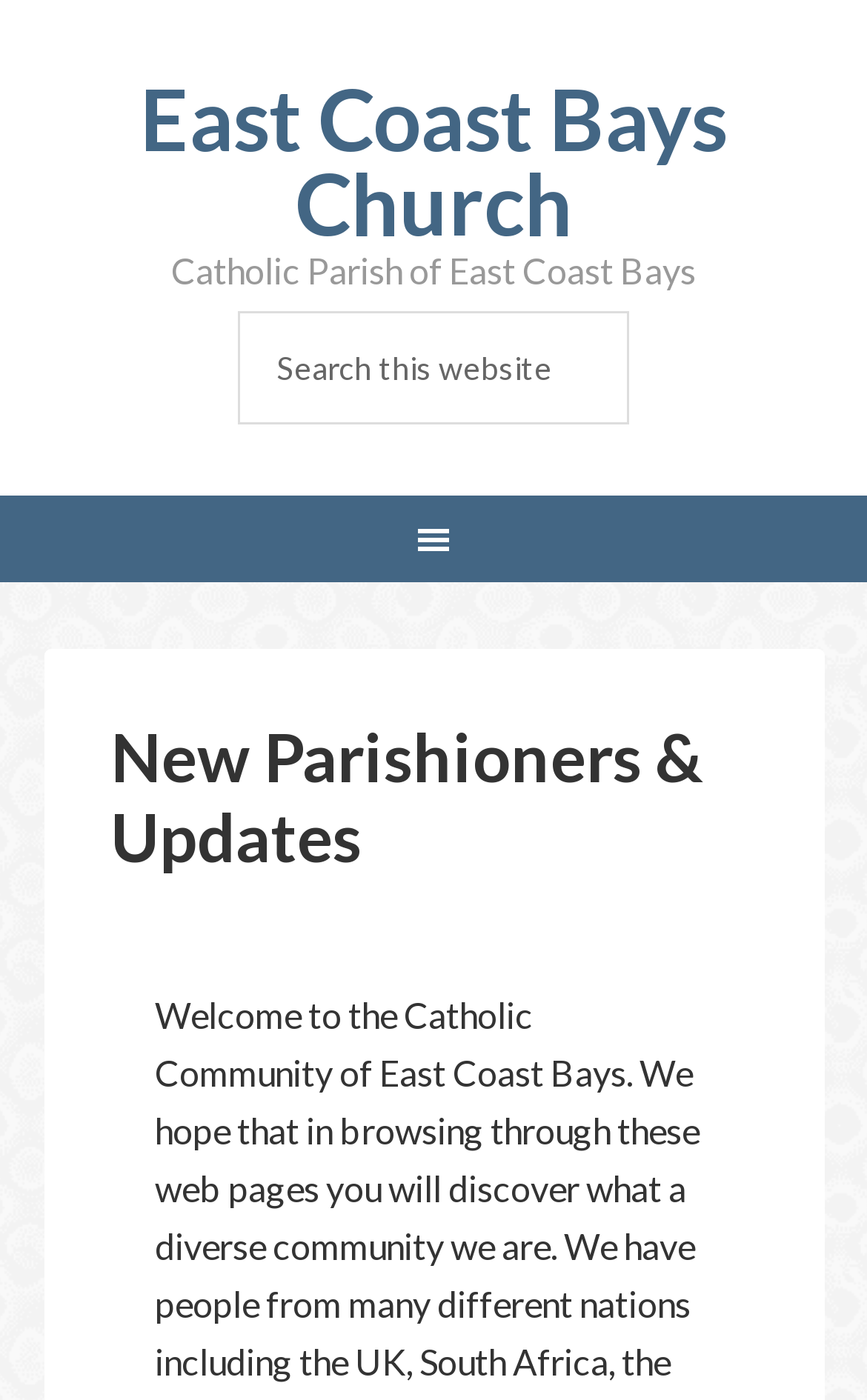Give a concise answer of one word or phrase to the question: 
What is the purpose of the search button?

To search the website